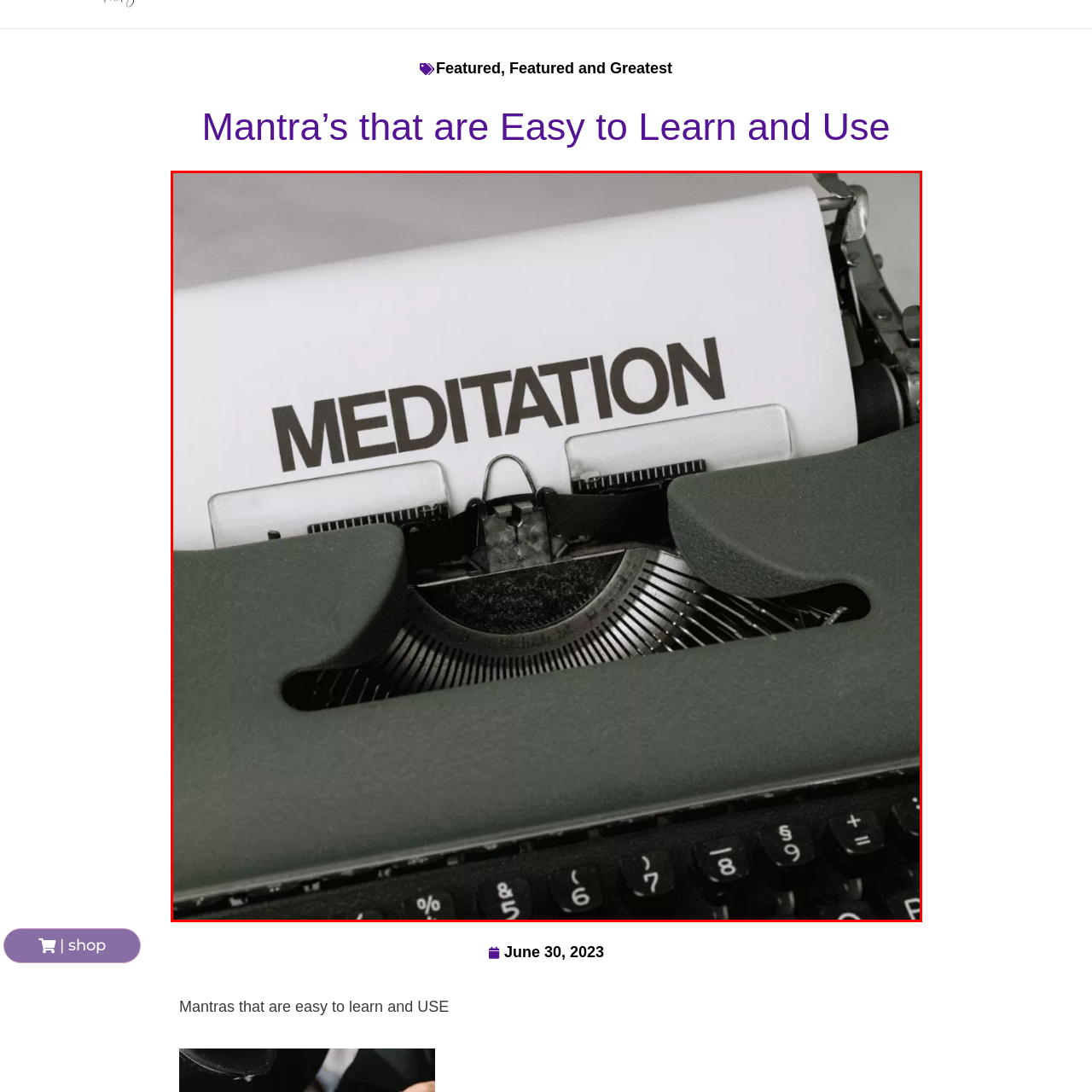What is the design style of the typewriter?
Inspect the image inside the red bounding box and answer the question with as much detail as you can.

The typewriter in the image has a classic design, which emphasizes a sense of nostalgia and creativity, inviting interpretations of writing, expression, and mindfulness.